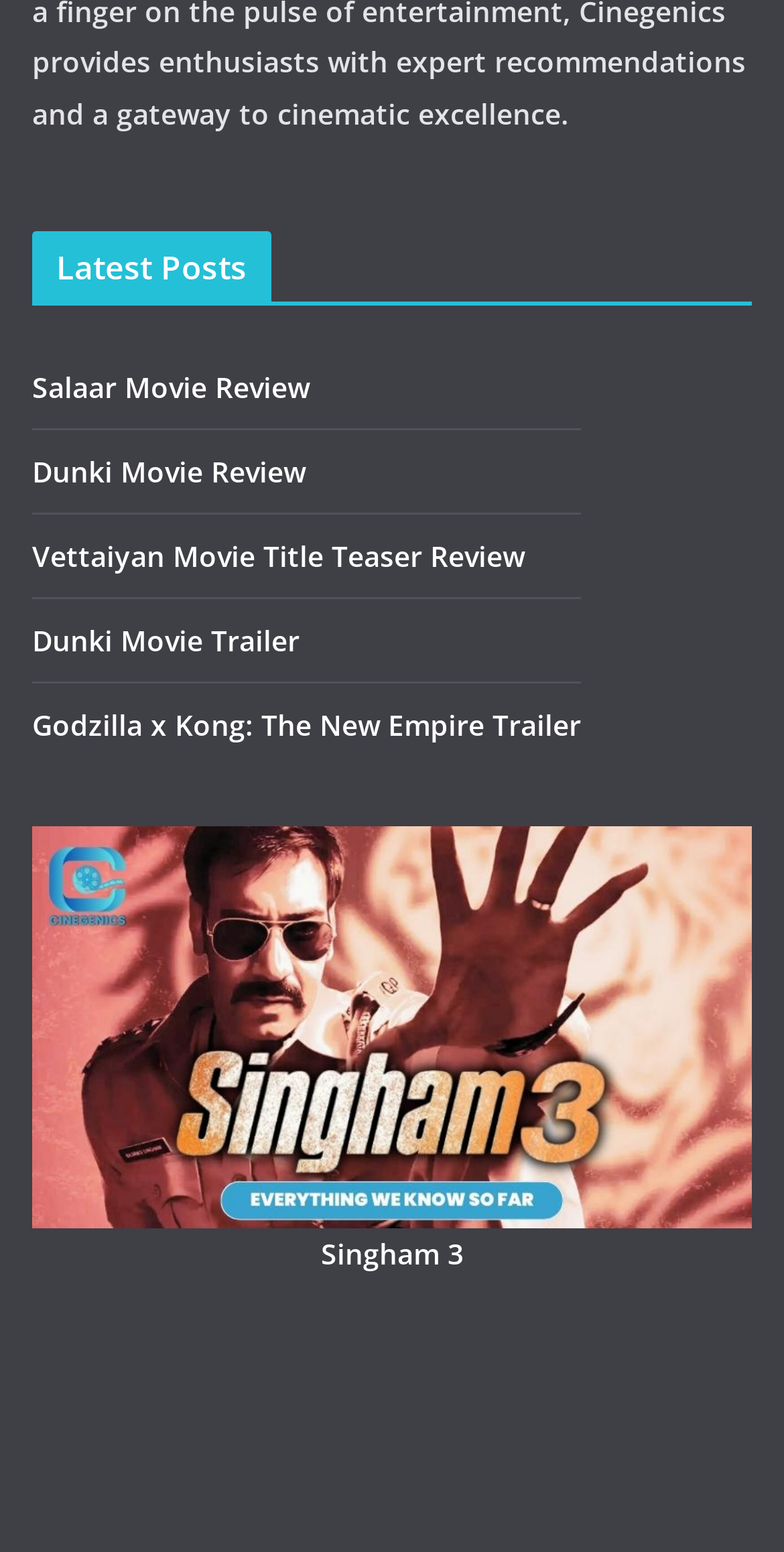Please provide a brief answer to the following inquiry using a single word or phrase:
What is the name of the movie with a figure?

SINGHAM 3